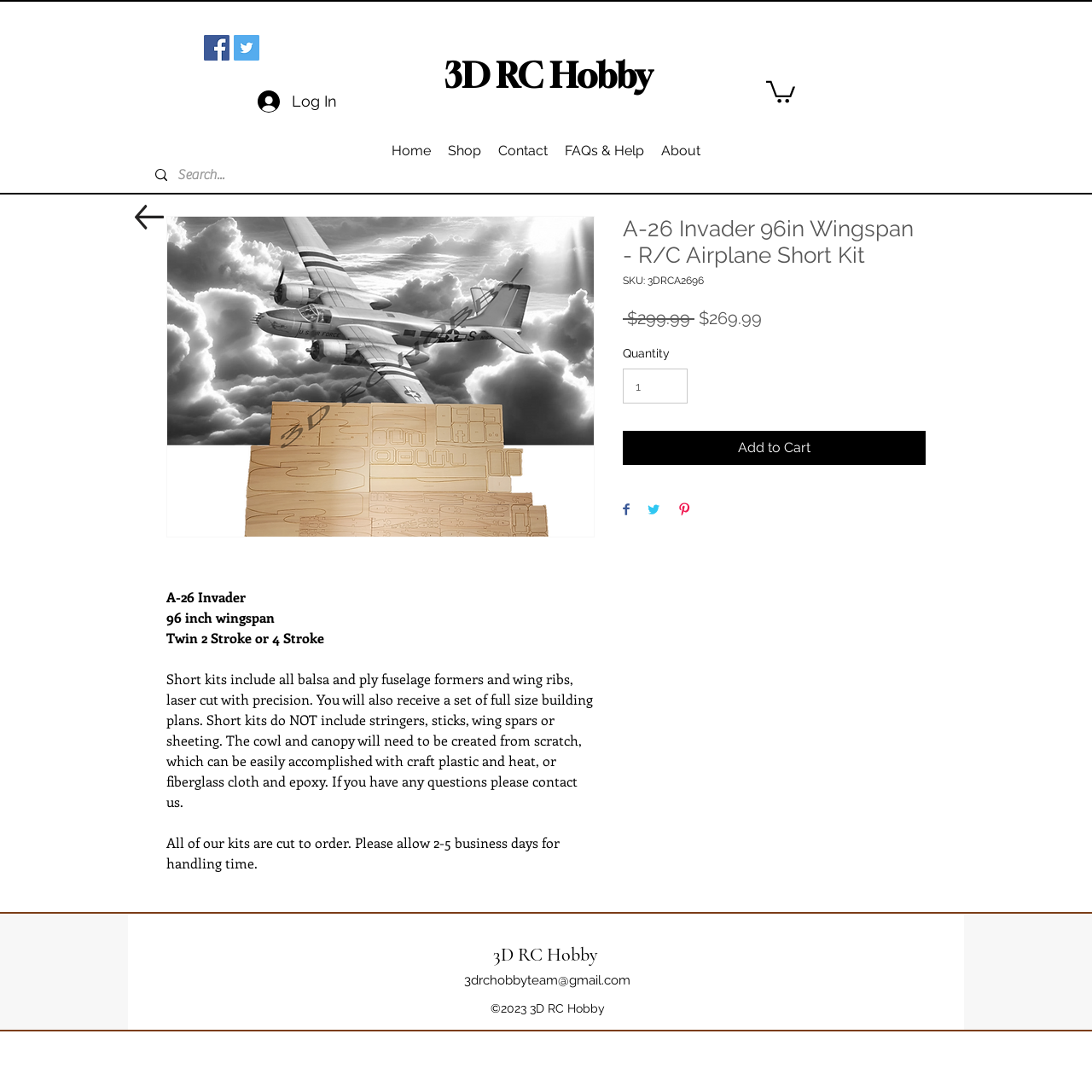Extract the bounding box coordinates for the described element: "3drchobbyteam@gmail.com". The coordinates should be represented as four float numbers between 0 and 1: [left, top, right, bottom].

[0.425, 0.89, 0.577, 0.904]